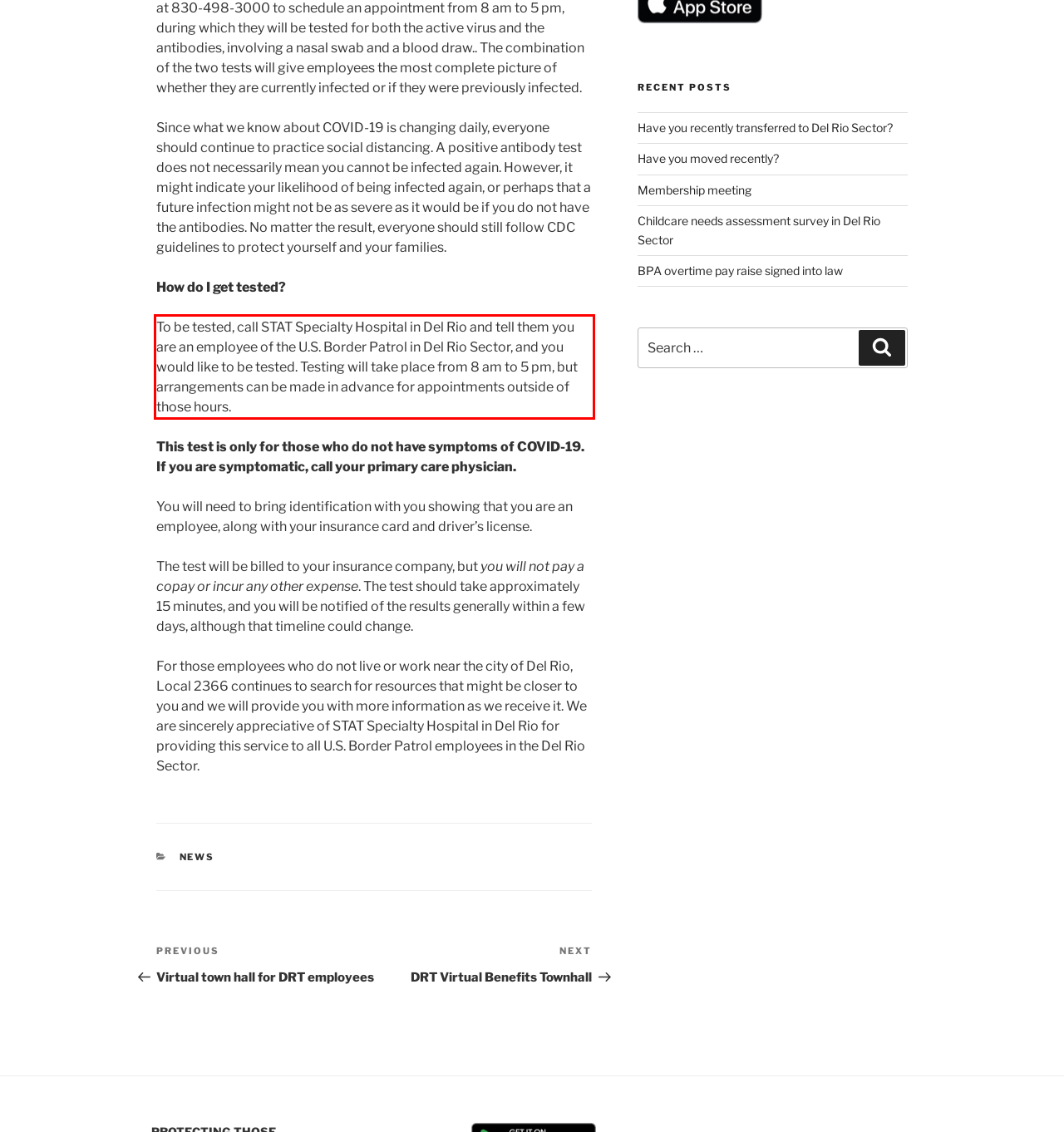With the given screenshot of a webpage, locate the red rectangle bounding box and extract the text content using OCR.

To be tested, call STAT Specialty Hospital in Del Rio and tell them you are an employee of the U.S. Border Patrol in Del Rio Sector, and you would like to be tested. Testing will take place from 8 am to 5 pm, but arrangements can be made in advance for appointments outside of those hours.